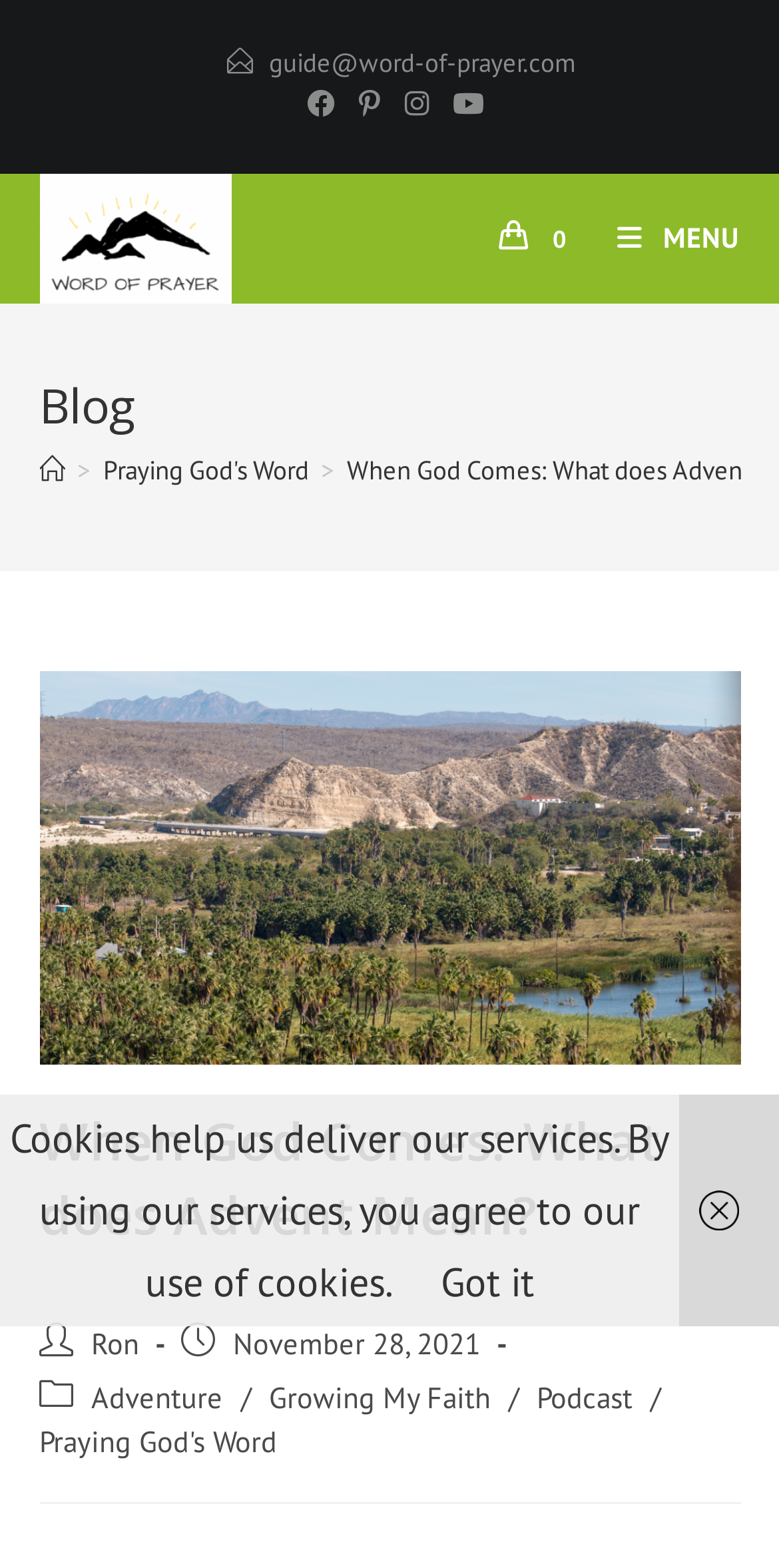Can you give a comprehensive explanation to the question given the content of the image?
What is the category of the current page?

I inferred the answer by looking at the link element with the text 'Growing My Faith' which is likely to be the category of the current page.